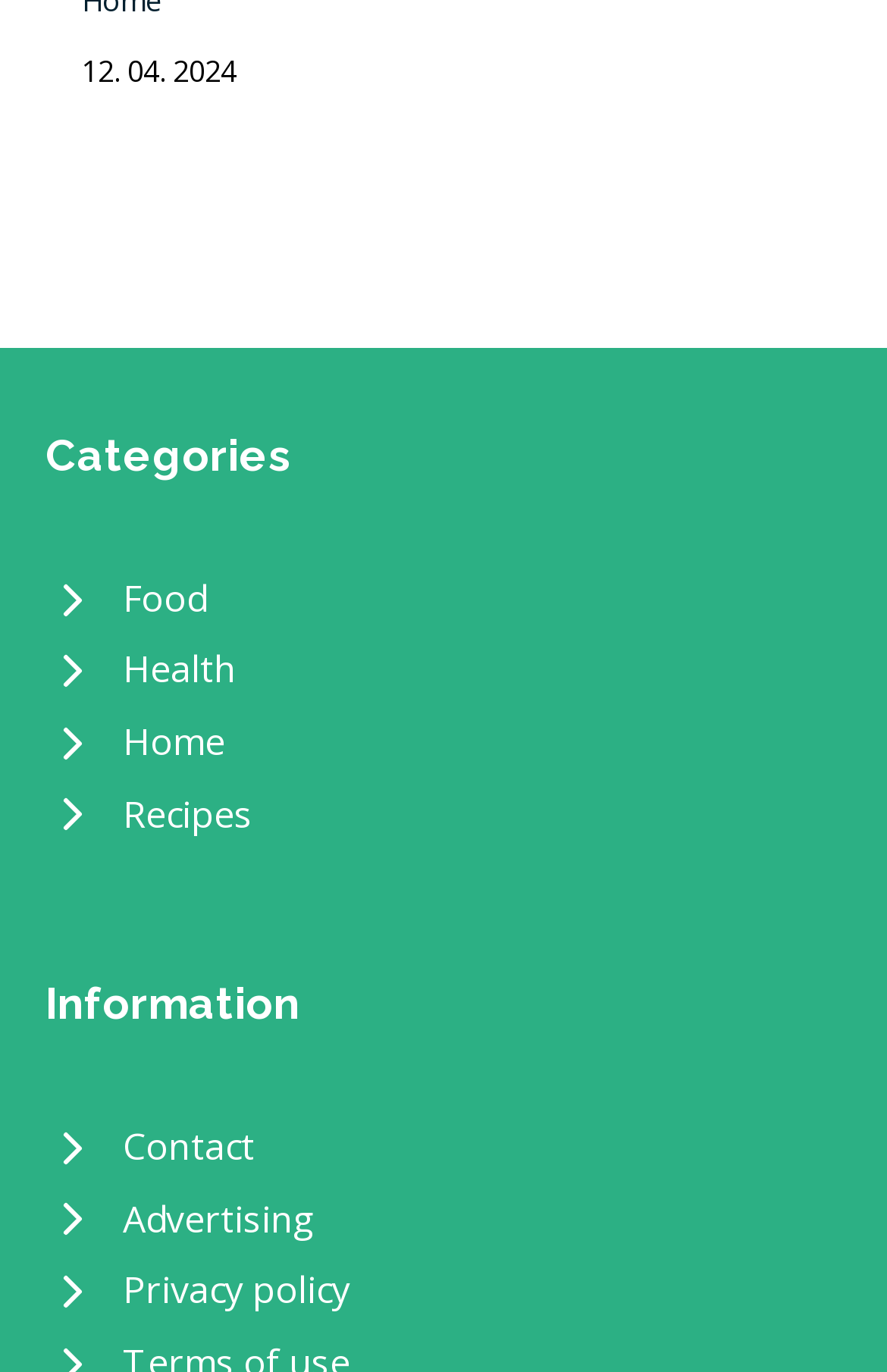Using the provided element description: "Privacy policy", determine the bounding box coordinates of the corresponding UI element in the screenshot.

[0.051, 0.915, 0.949, 0.967]